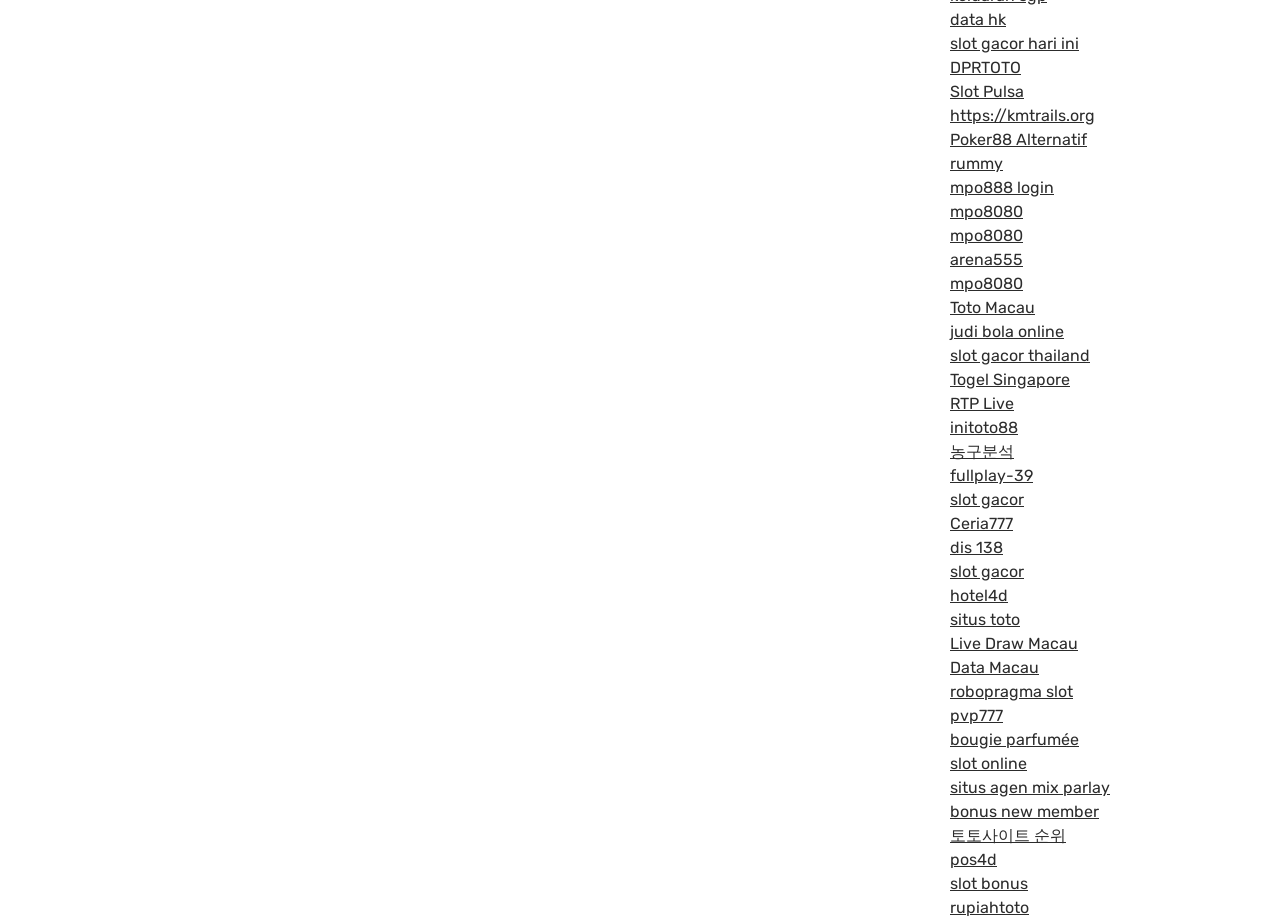Please answer the following question using a single word or phrase: 
What type of users would find this webpage useful?

Online gamers and bettors